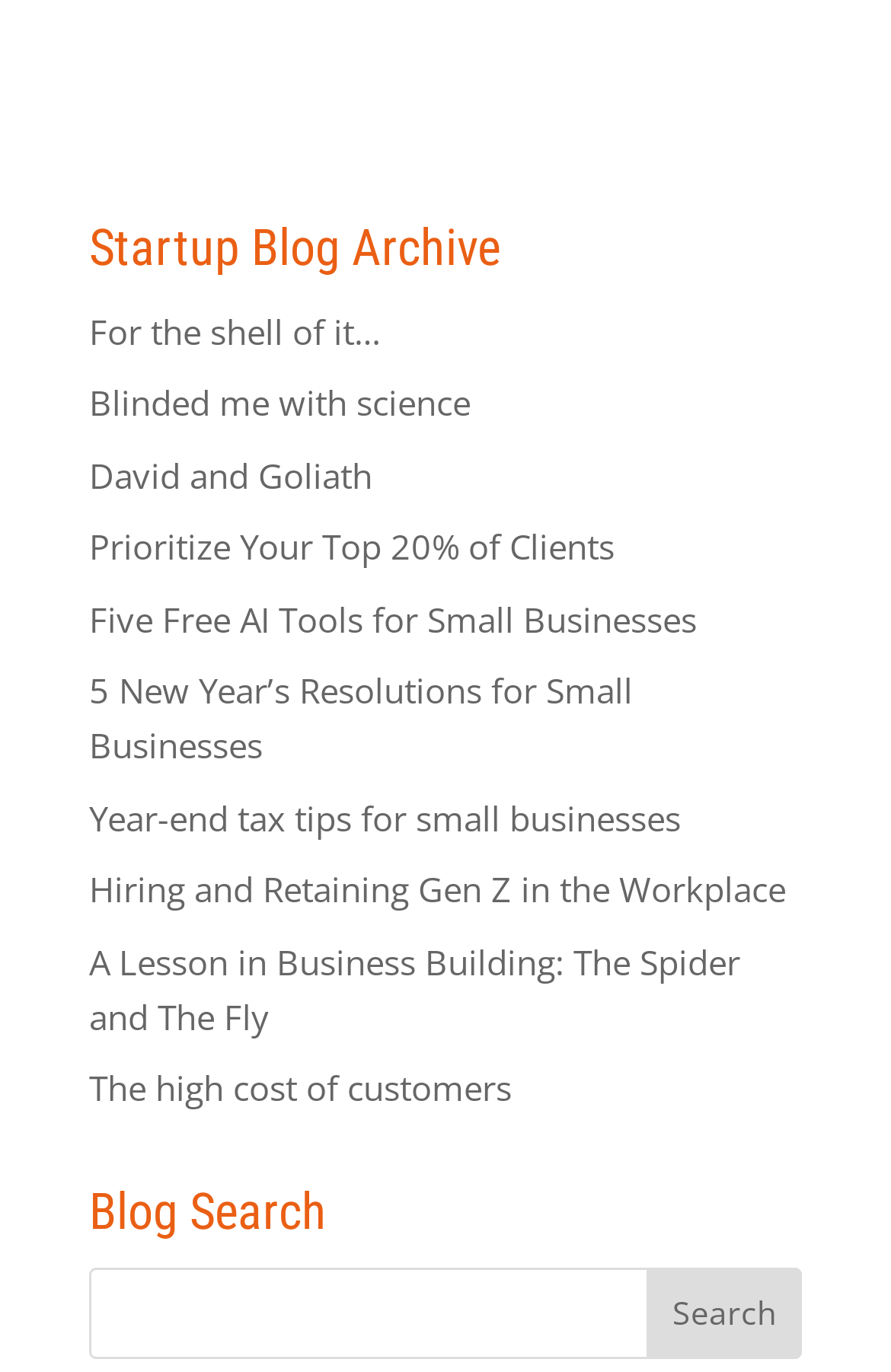Please identify the bounding box coordinates of the element I need to click to follow this instruction: "Read the blog post 'A Lesson in Business Building: The Spider and The Fly'".

[0.1, 0.684, 0.831, 0.757]